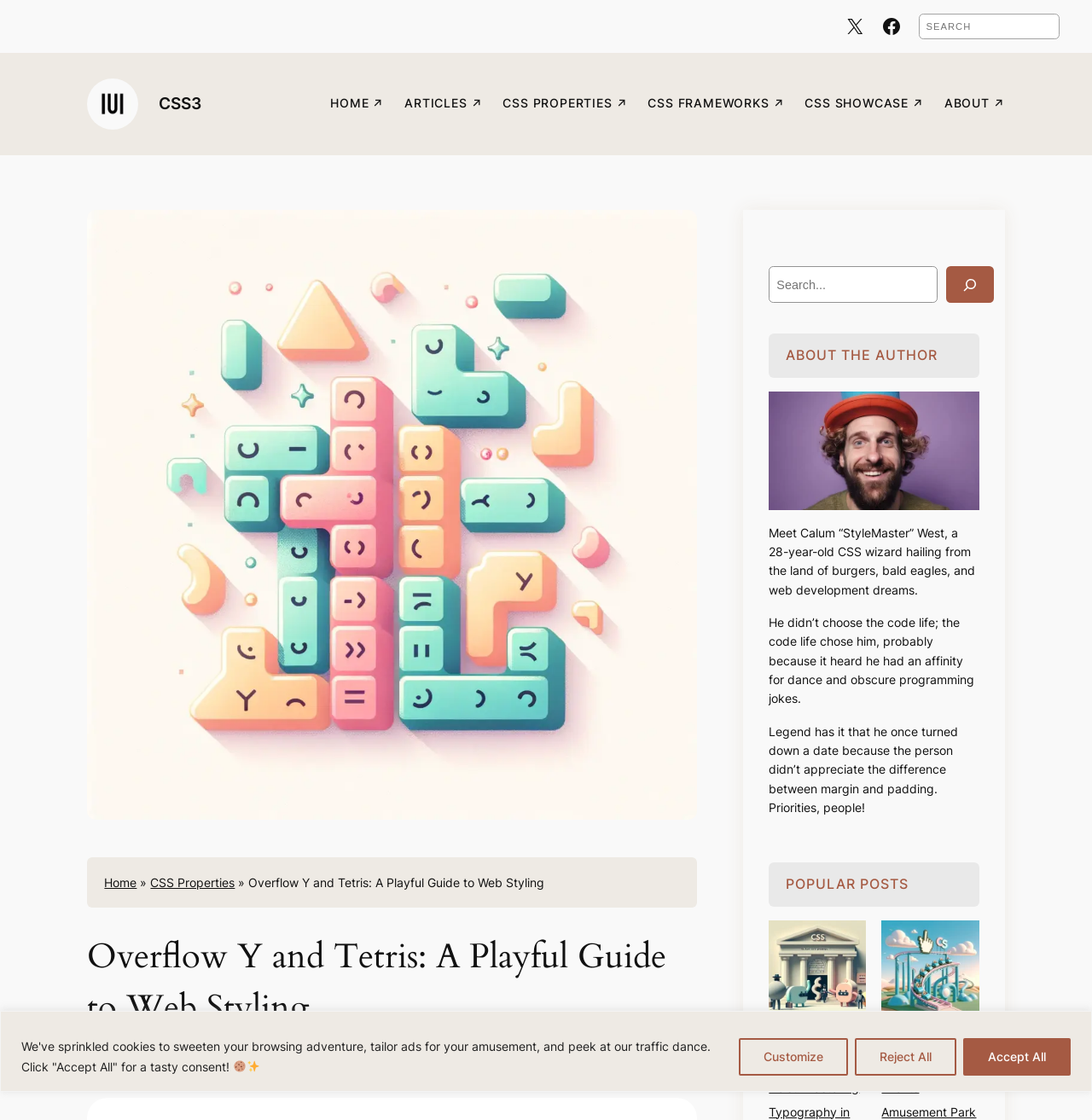What is the purpose of the search bar?
Use the screenshot to answer the question with a single word or phrase.

To search the website